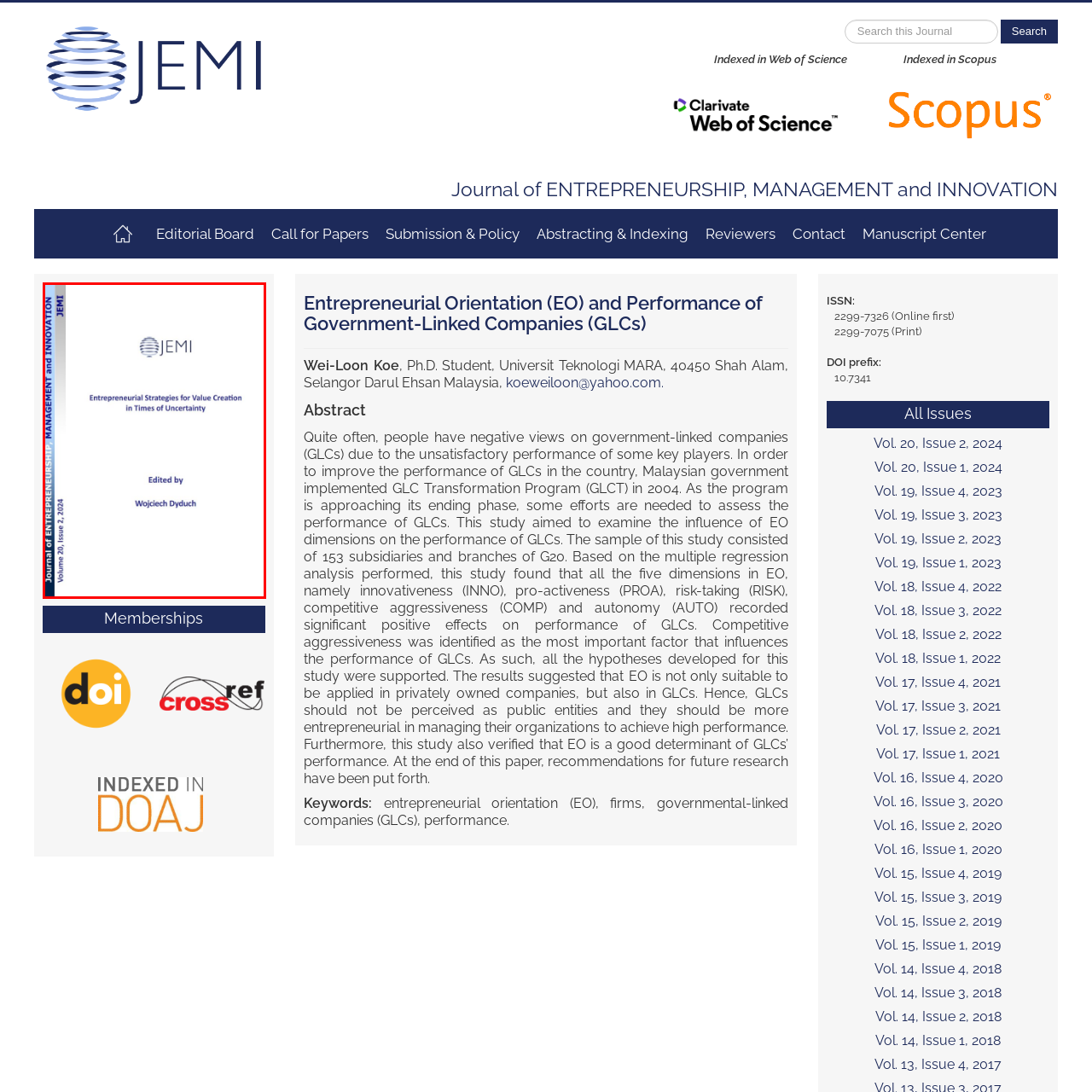Examine the image inside the red bounding box and deliver a thorough answer to the question that follows, drawing information from the image: Who is the editor of this issue?

The editor of this issue is Wojciech Dyduch, as indicated on the cover of the journal, highlighting the editorial expertise behind the content.